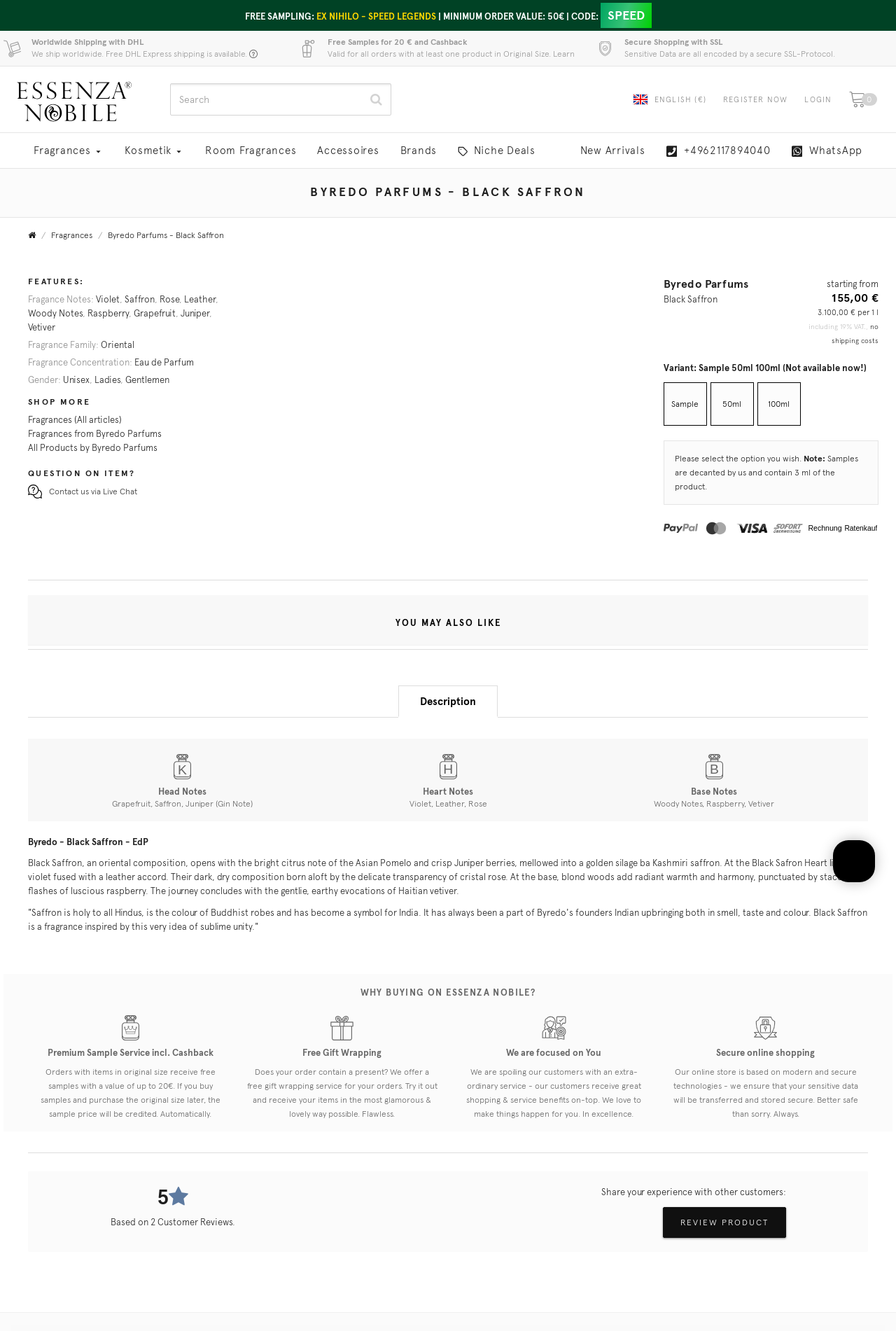Bounding box coordinates are to be given in the format (top-left x, top-left y, bottom-right x, bottom-right y). All values must be floating point numbers between 0 and 1. Provide the bounding box coordinate for the UI element described as: Contact us via Live Chat

[0.031, 0.365, 0.153, 0.374]